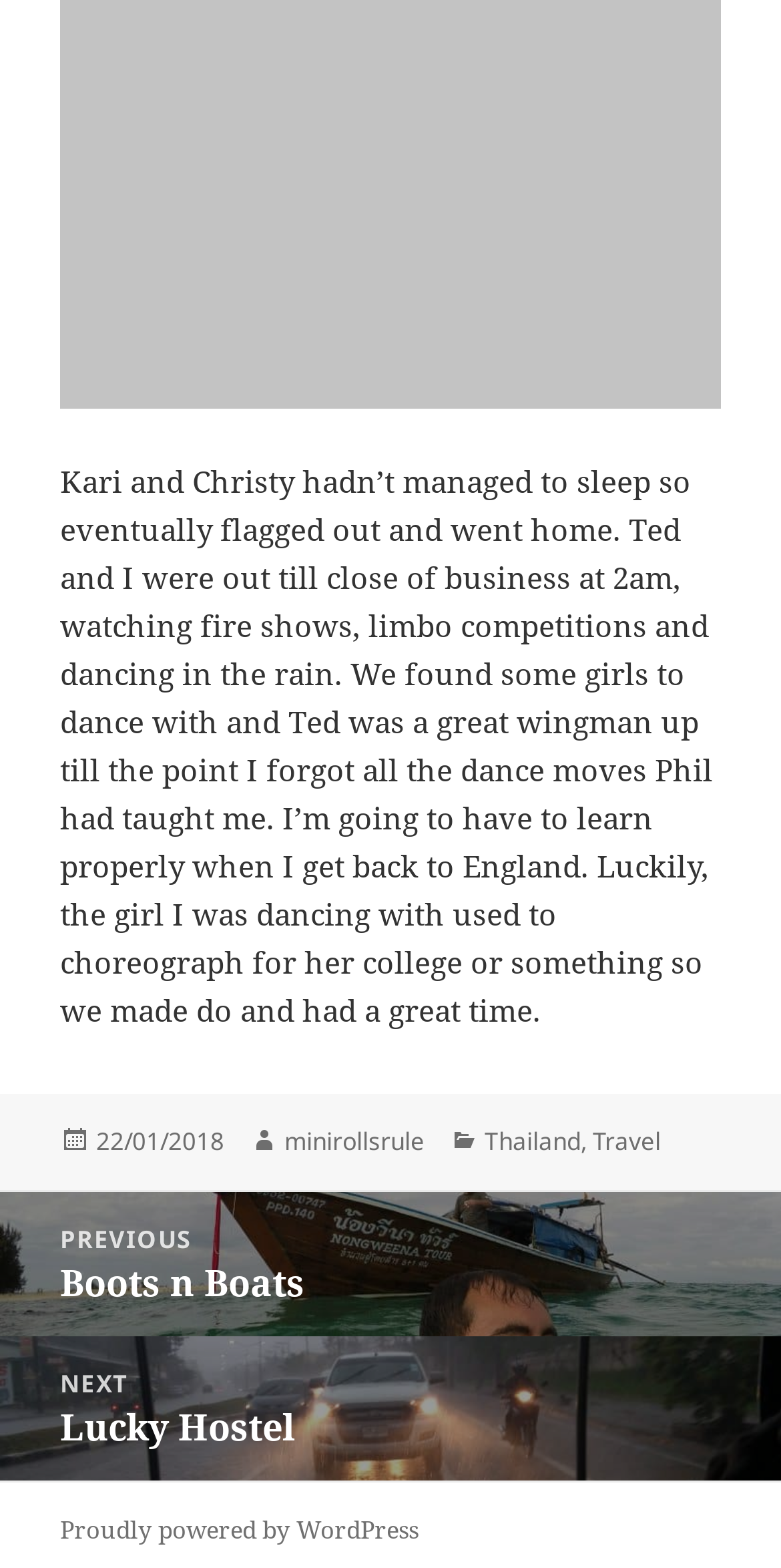What platform is the website powered by?
Use the information from the screenshot to give a comprehensive response to the question.

The platform that the website is powered by can be found at the bottom of the webpage, where it is written 'Proudly powered by WordPress'.